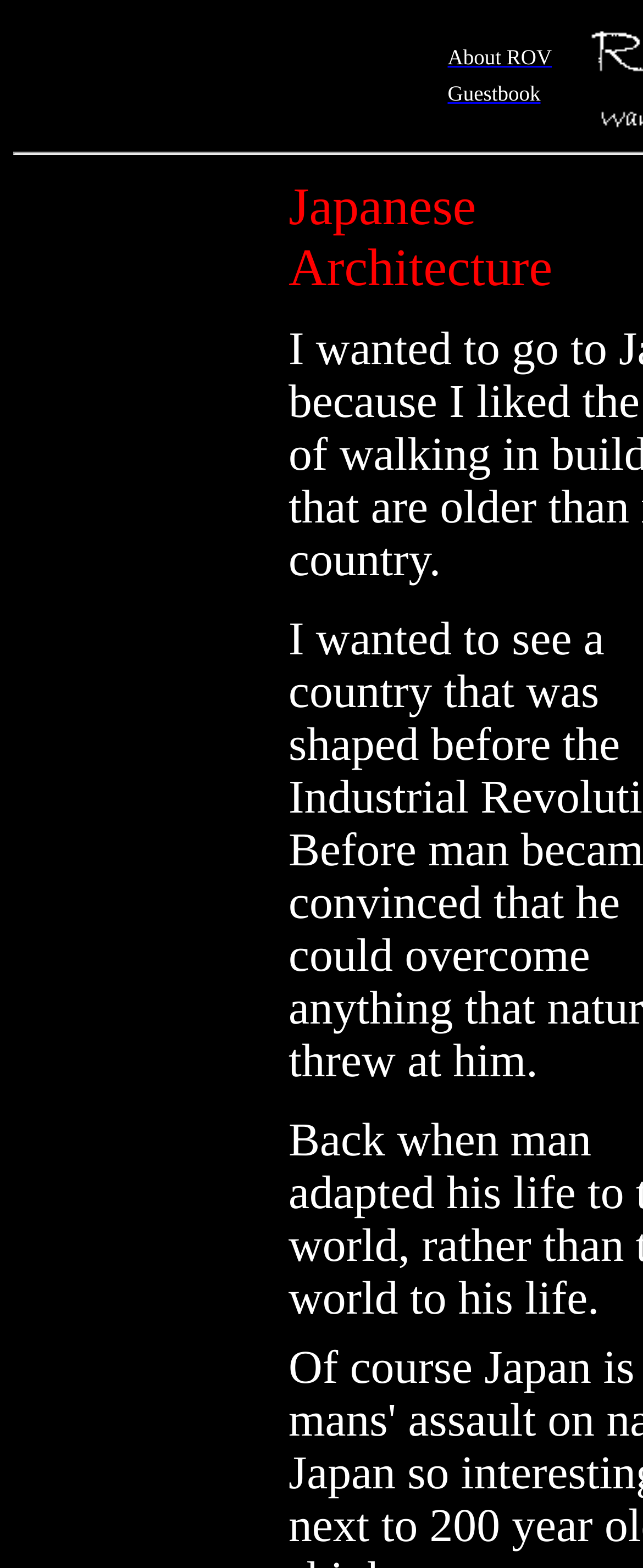What is the text of the first table cell?
Please answer the question with a single word or phrase, referencing the image.

About ROV